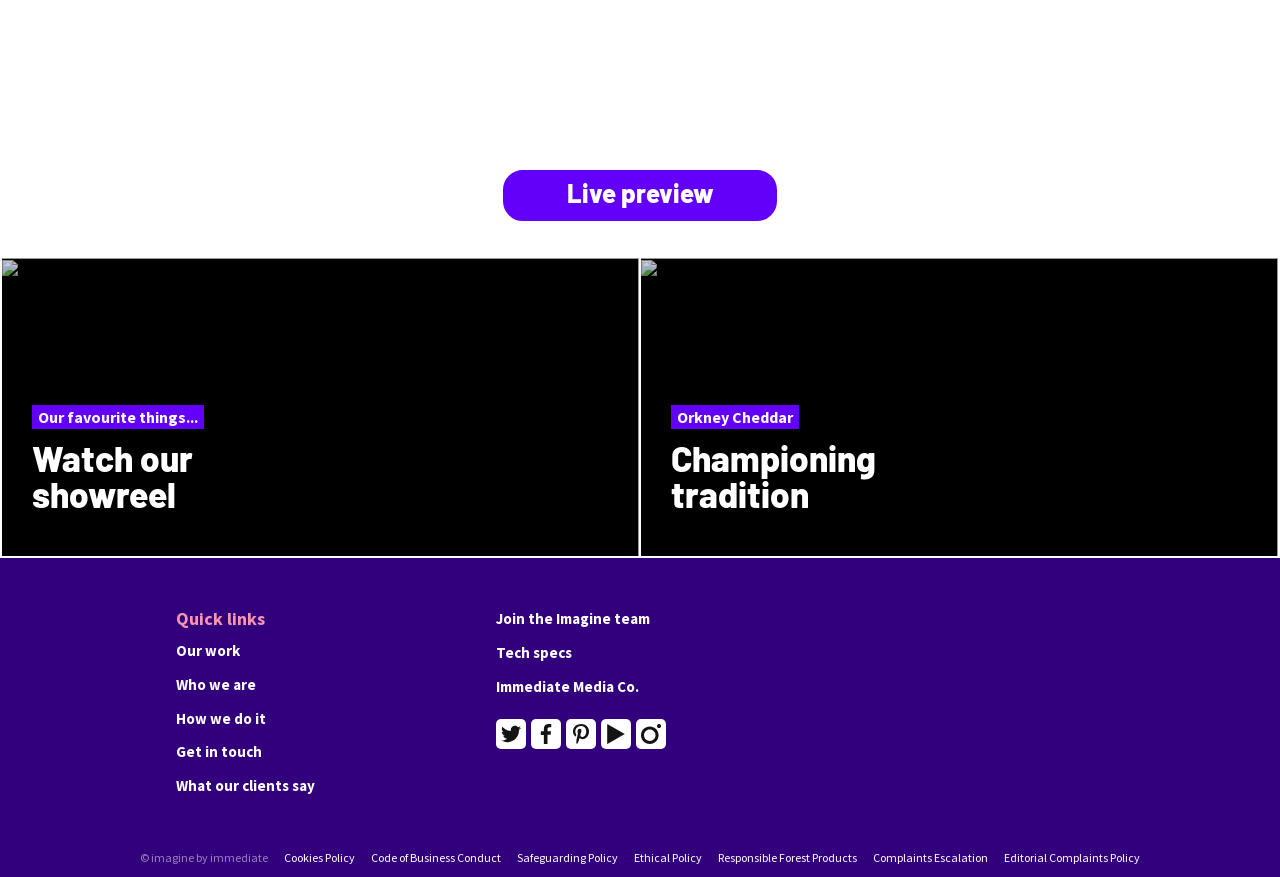What is the first link on the webpage?
Give a single word or phrase answer based on the content of the image.

Live preview